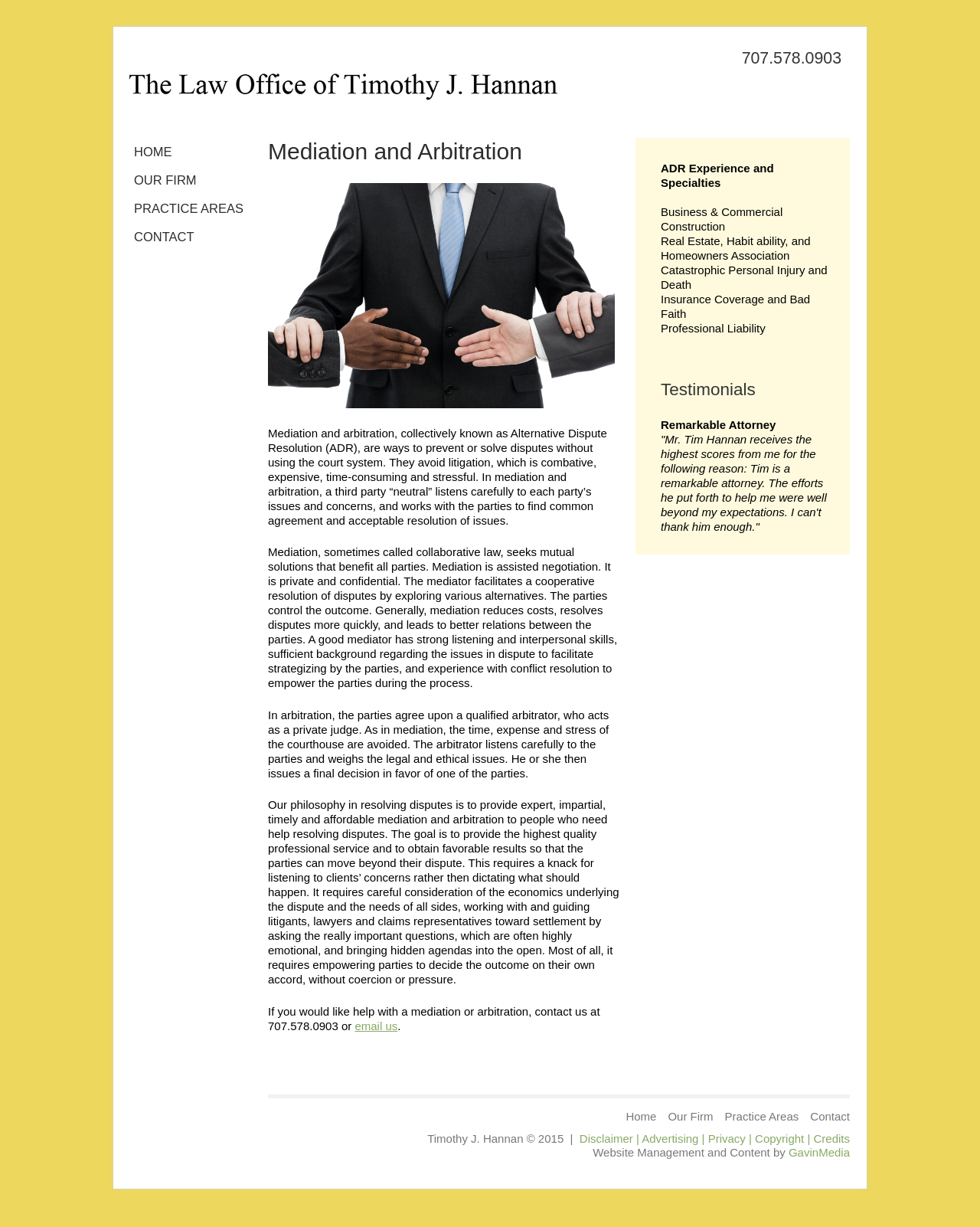What are the areas of specialty for the mediation and arbitration services?
Answer the question in as much detail as possible.

I found the areas of specialty by looking at the StaticText elements under the complementary element with the text 'ADR Experience and Specialties', which lists various areas such as Business & Commercial, Construction, Real Estate, Habitability, and Homeowners Association, etc.